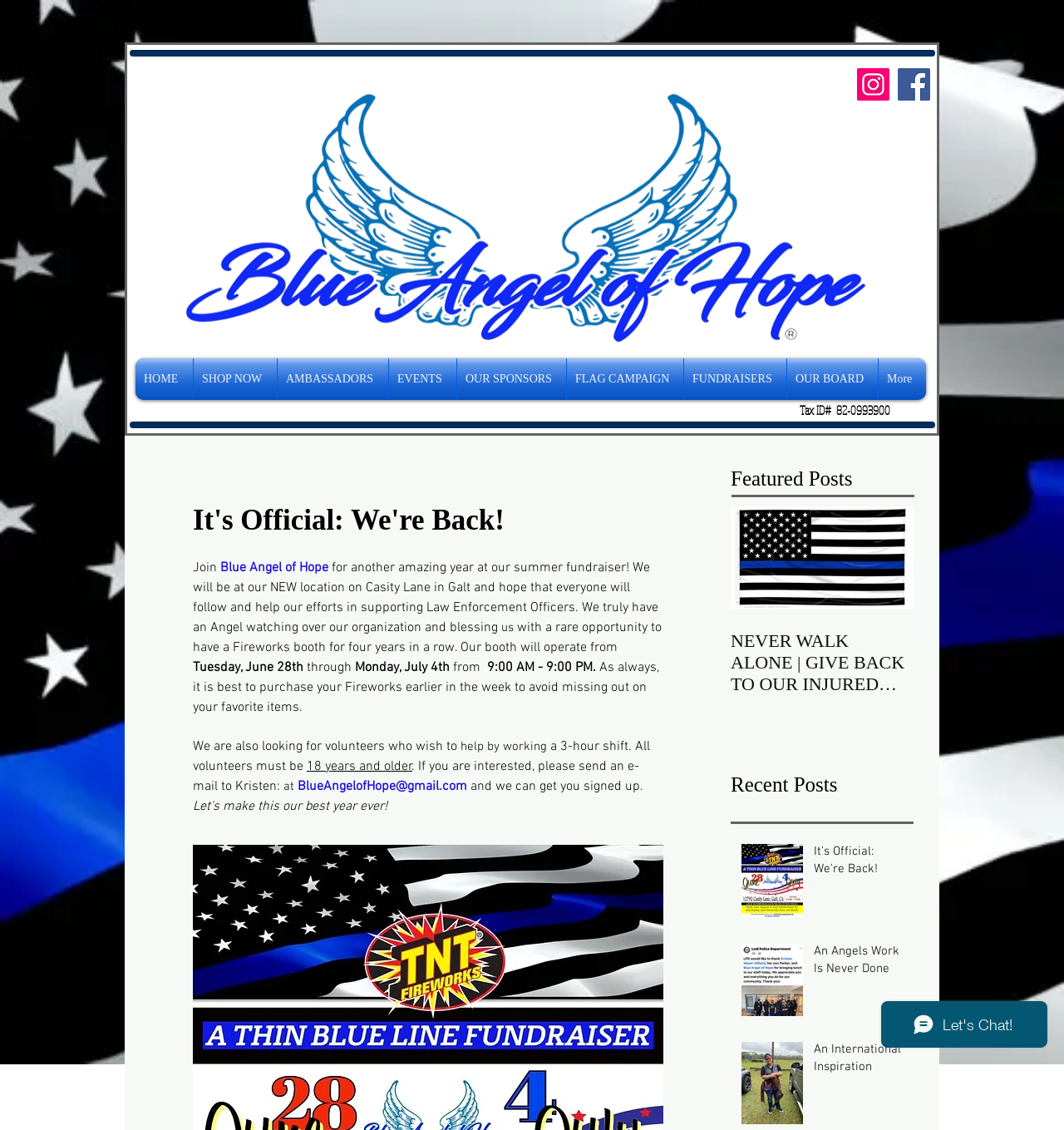Identify the main heading of the webpage and provide its text content.

It's Official: We're Back!